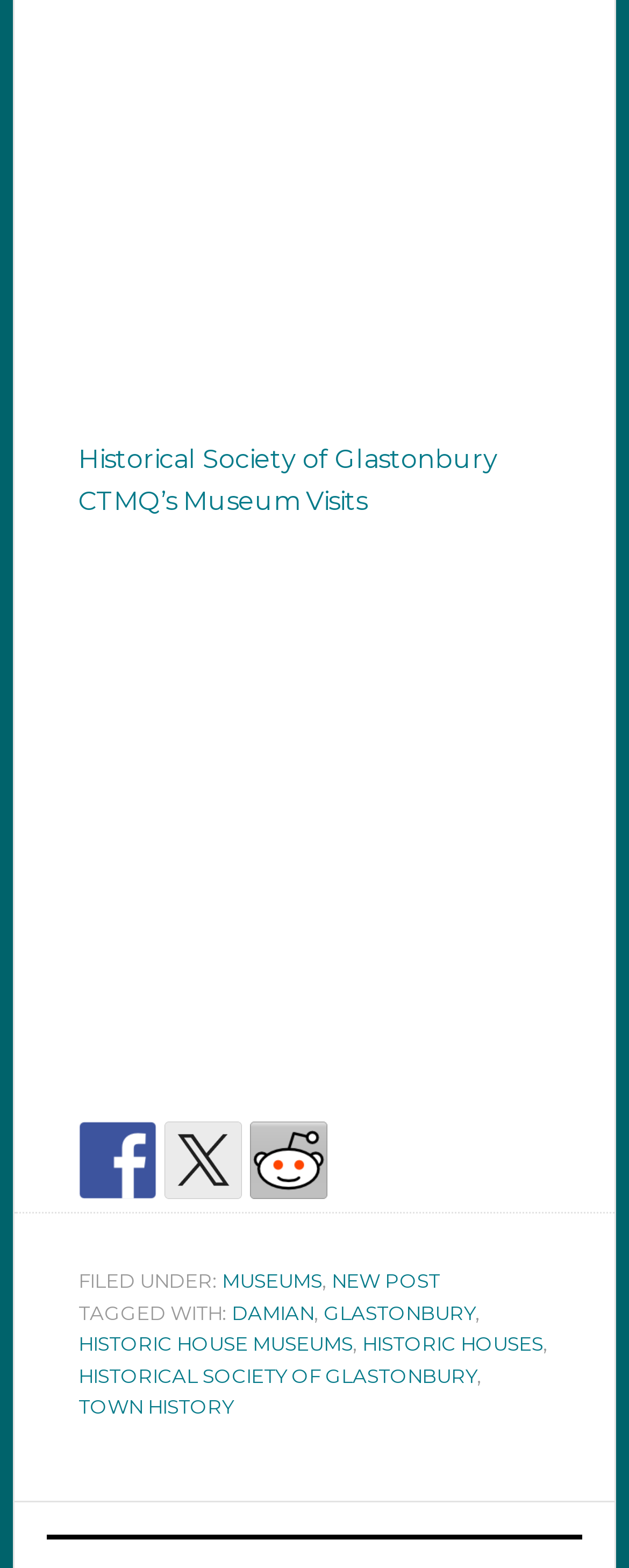Identify the bounding box coordinates of the clickable section necessary to follow the following instruction: "explore Historic House Museums". The coordinates should be presented as four float numbers from 0 to 1, i.e., [left, top, right, bottom].

[0.125, 0.849, 0.561, 0.865]